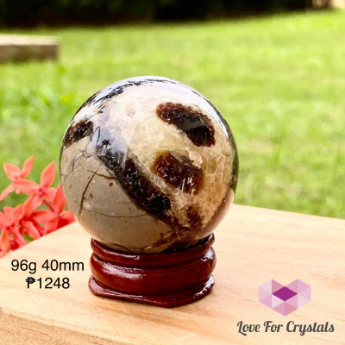Give a detailed account of the contents of the image.

This image showcases a beautiful Septarian Dragon Stone sphere, weighing 96 grams and measuring 40mm in diameter, prominently displayed on a wooden stand. The sphere features a captivating mix of earthy tones, including soft browns and creamy whites, highlighting the unique patterns that characterize Septarian stones. It's set against a lush green background, which enhances the natural beauty of the stone. The price tag of ₹1248 indicates its value, while the label "Love For Crystals" suggests a connection to a boutique or brand dedicated to crystal enthusiasts. This sphere not only serves as an aesthetic piece but also embodies the grounding properties attributed to Septarian, often believed to foster confidence and patience.